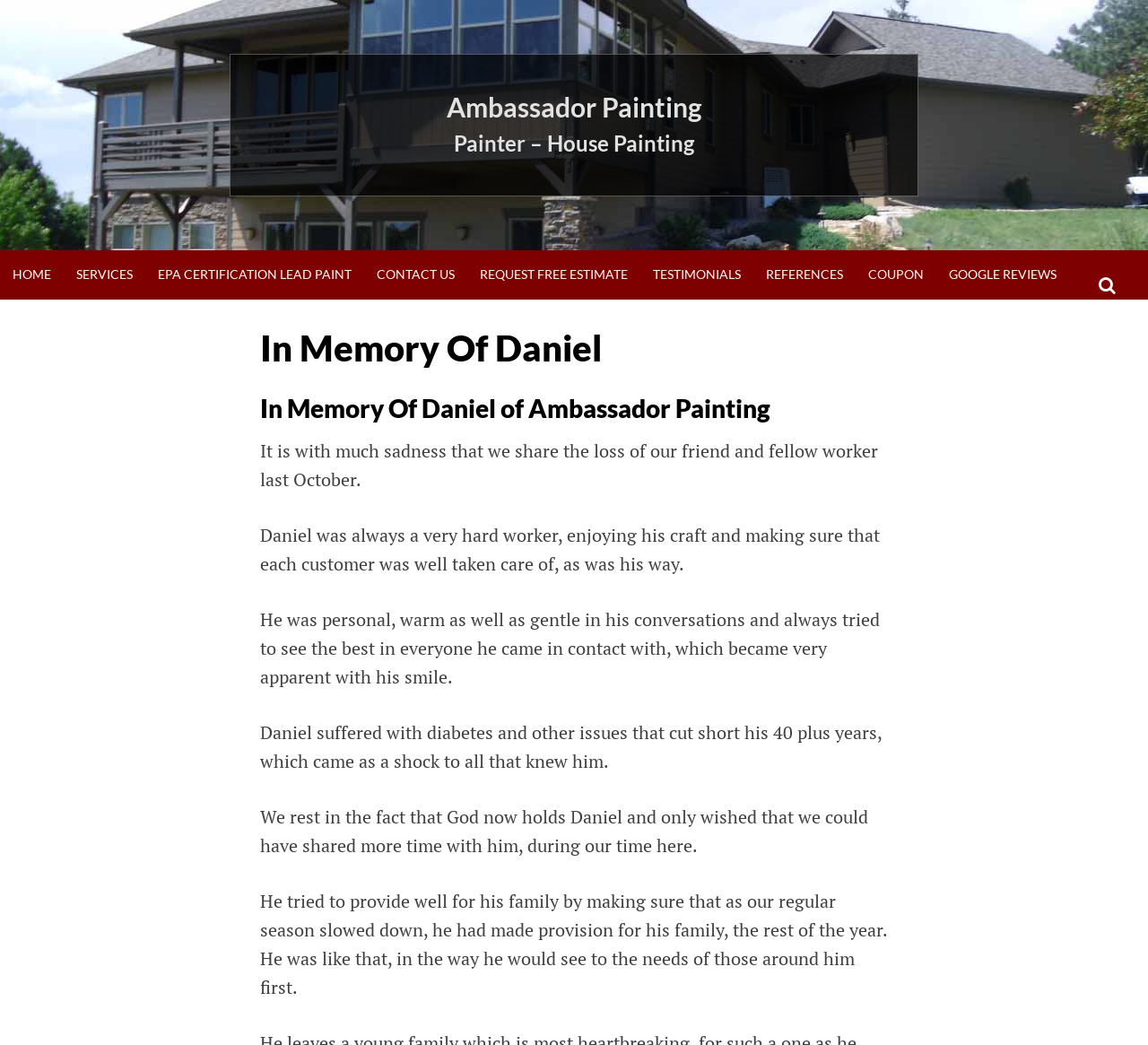How did Daniel provide for his family?
Look at the image and answer the question with a single word or phrase.

By making provision for the rest of the year